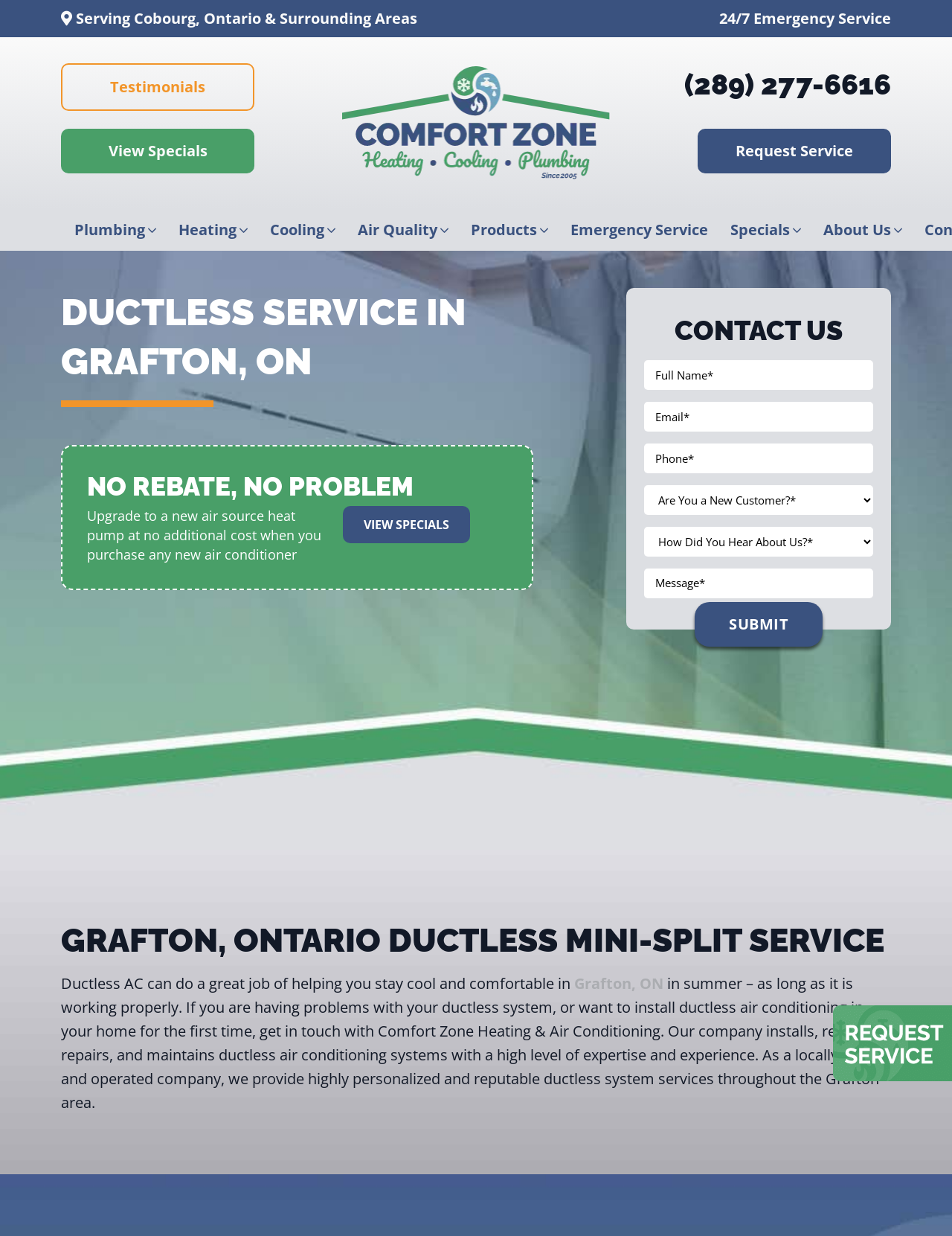Generate the text content of the main headline of the webpage.

DUCTLESS SERVICE IN GRAFTON, ON